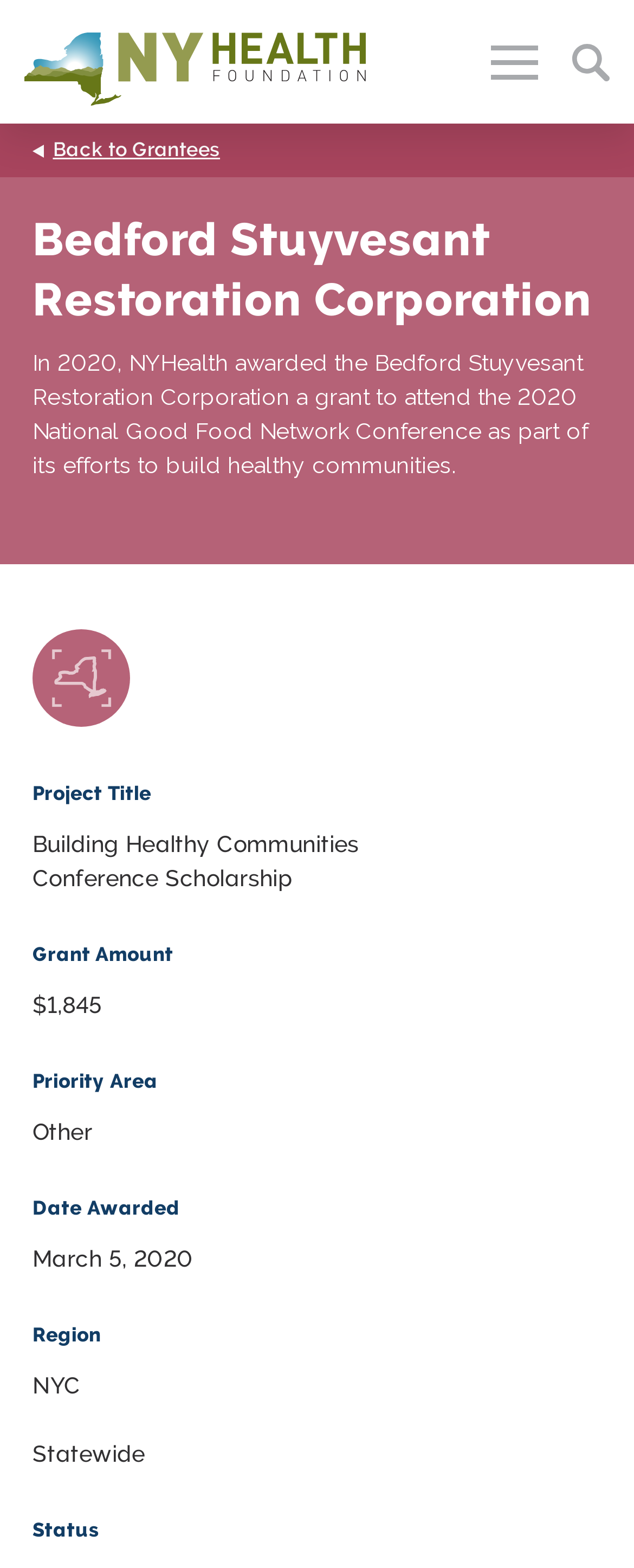Provide a thorough description of the webpage's content and layout.

The webpage is about the Bedford Stuyvesant Restoration Corporation, which received a grant from the New York Health Foundation. At the top left corner, there is a link to skip to the content. Next to it, there is a link to the New York Health Foundation, accompanied by its logo. On the top right corner, there are two buttons: a search button and an empty button.

Below the top section, there are several main categories: "Who We Are", "Our Grantmaking", "Our Impact", and "News & Events". Each category has multiple links underneath, such as "What We Do", "Our Team", "Our Biggest Wins", "What We Fund", and so on.

In the main content area, there is a section about the grant awarded to the Bedford Stuyvesant Restoration Corporation. It includes a heading with the corporation's name, a paragraph describing the grant, and an image. Below the paragraph, there are several sections with headings, including "Project Title", "Grant Amount", "Priority Area", "Date Awarded", "Region", and "Status". Each section has a corresponding text or value, such as "Building Healthy Communities Conference Scholarship", "$1,845", "Other", "March 5, 2020", "NYC" and "Statewide", and no status indicated.

On the bottom left corner, there are two links: "GET UPDATES" and "RESOURCES". The "RESOURCES" link has a submenu with a link to "Back to Grantees".